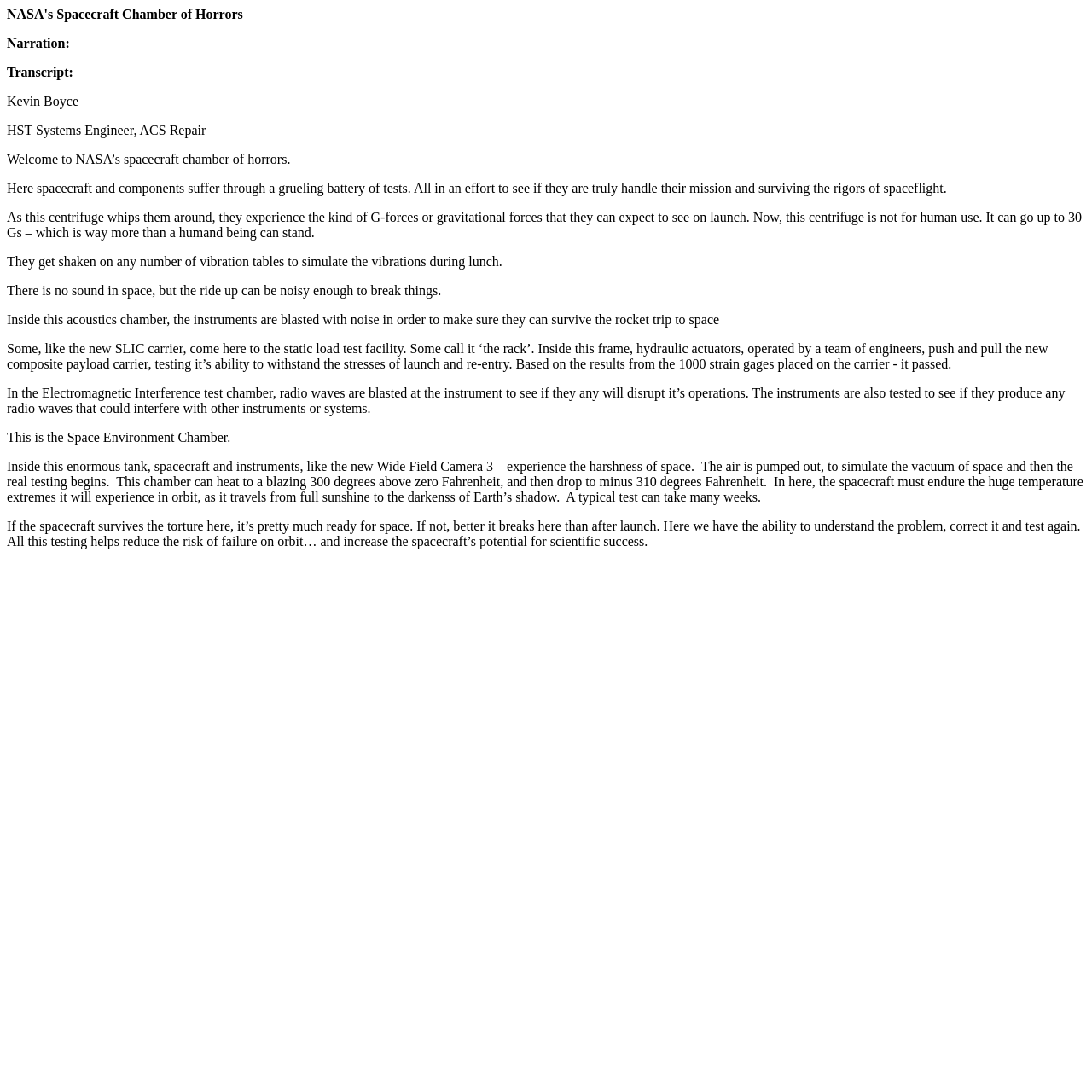What is the static load test facility used for?
Please look at the screenshot and answer in one word or a short phrase.

To test payload carriers